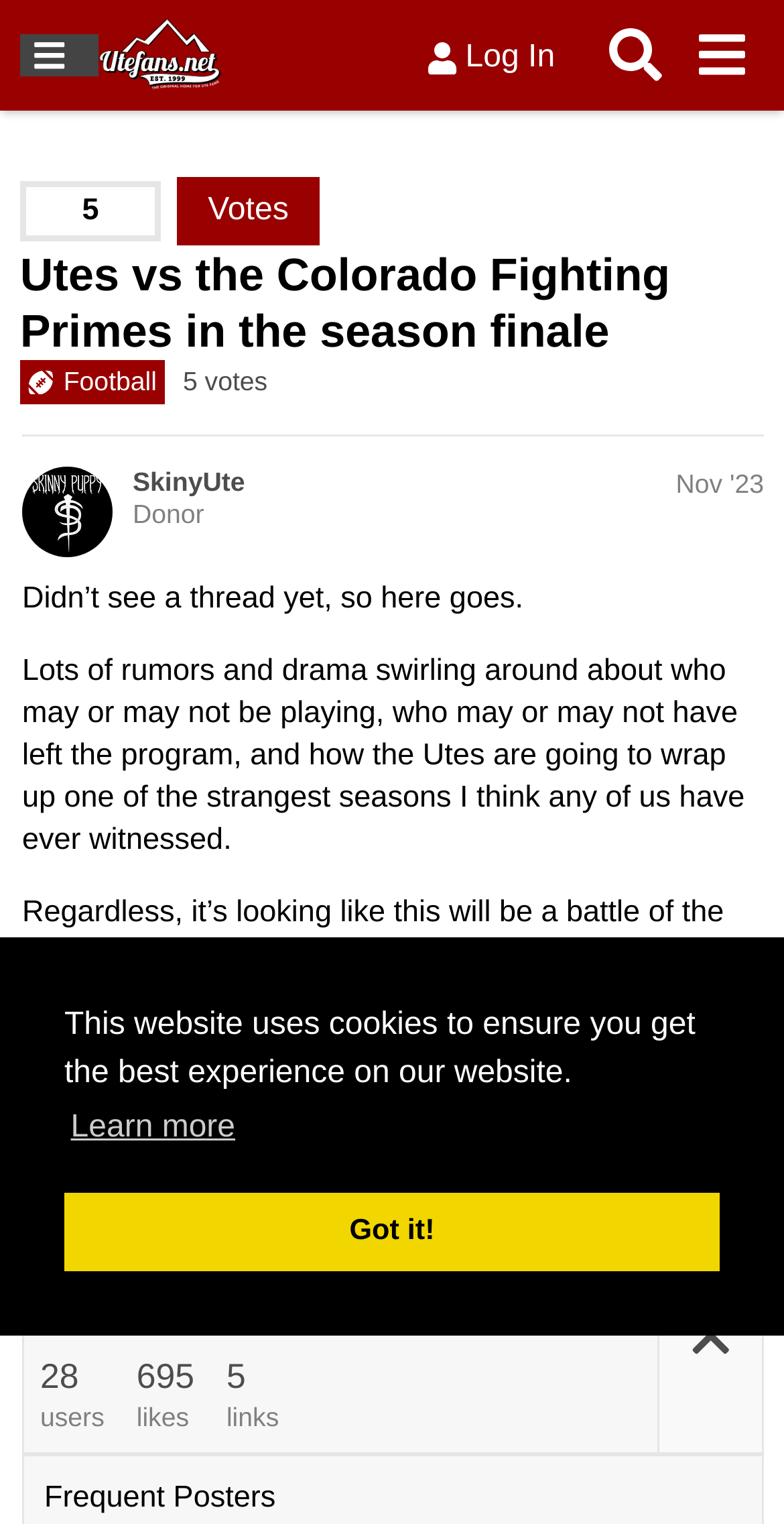Please answer the following question as detailed as possible based on the image: 
What is the name of the team playing in the season finale?

The name of the team can be found in the topic title, where it says 'Utes vs the Colorado Fighting Primes in the season finale'.